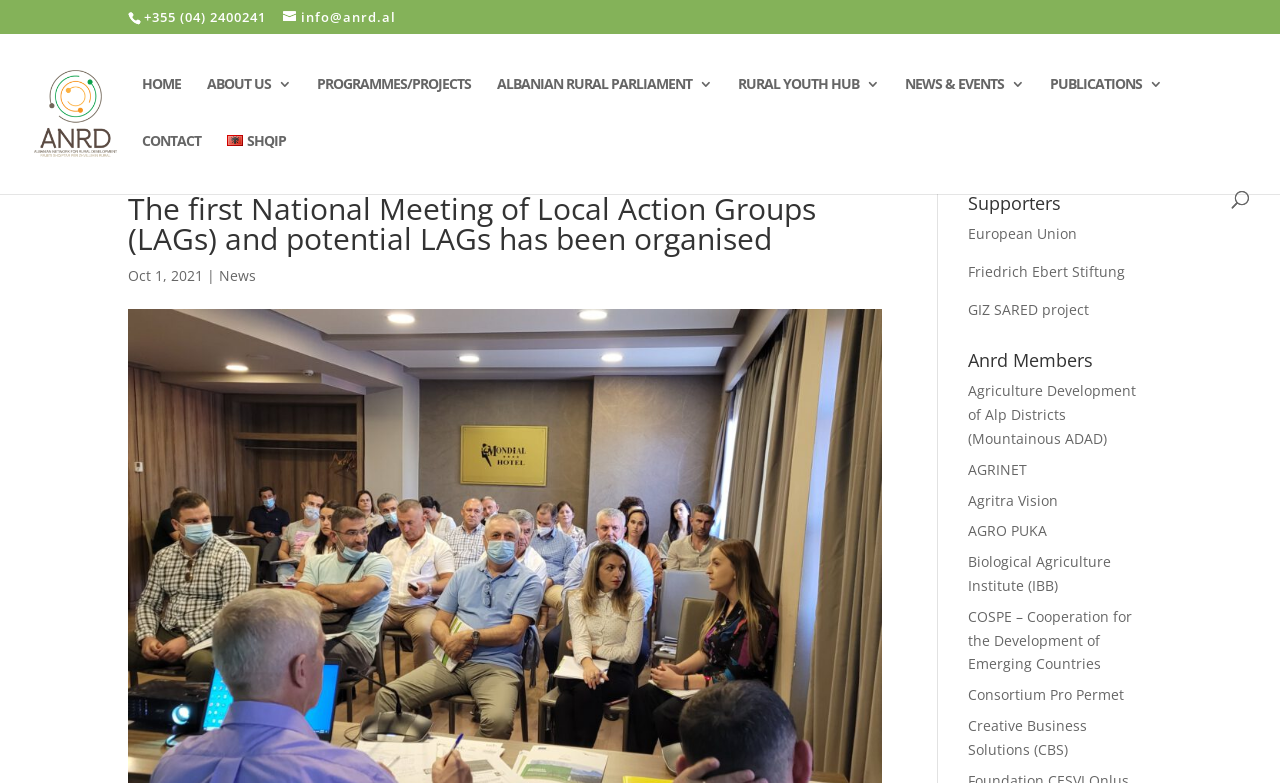Identify and extract the heading text of the webpage.

The first National Meeting of Local Action Groups (LAGs) and potential LAGs has been organised